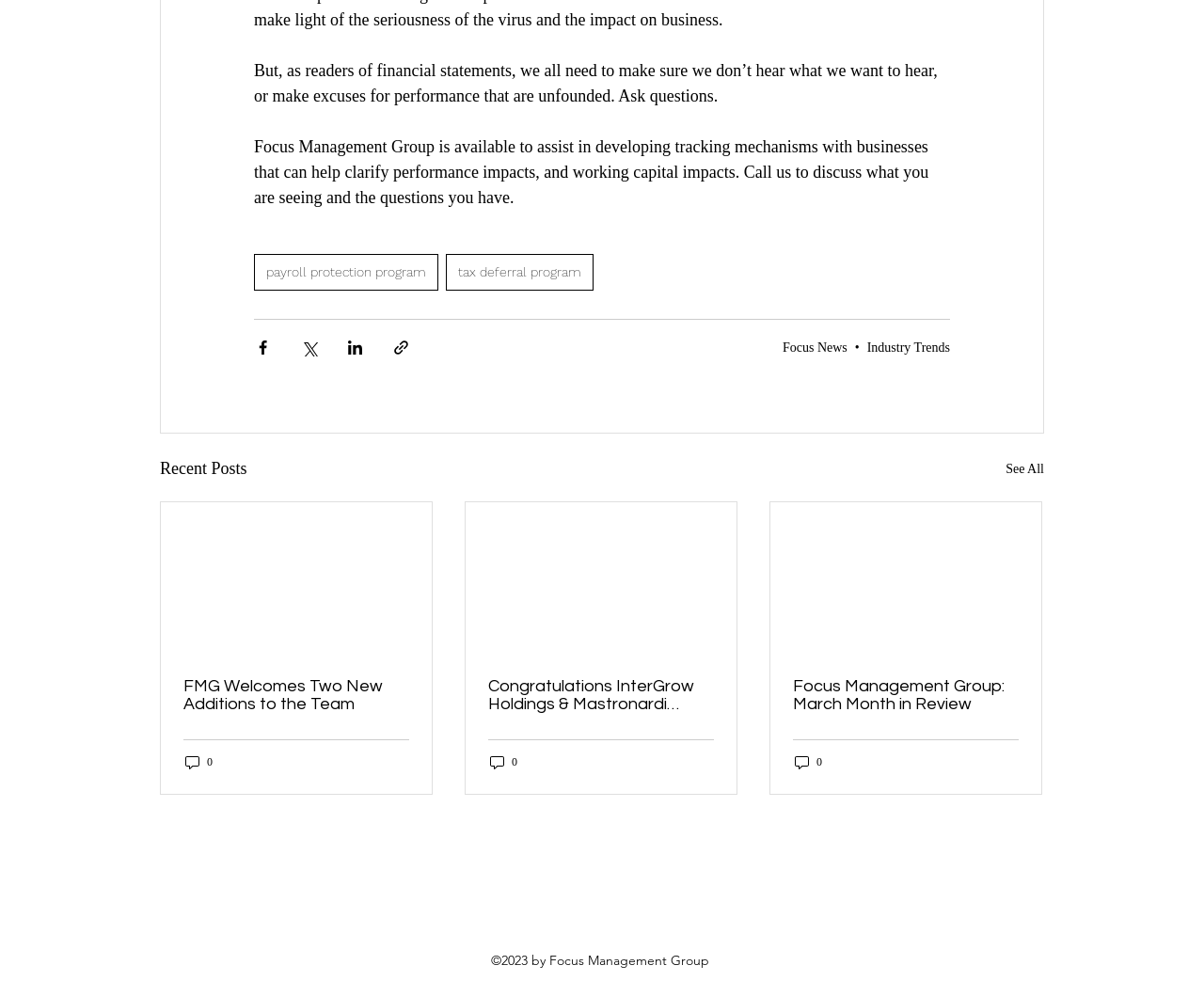Respond to the following question using a concise word or phrase: 
How many recent posts are displayed?

3